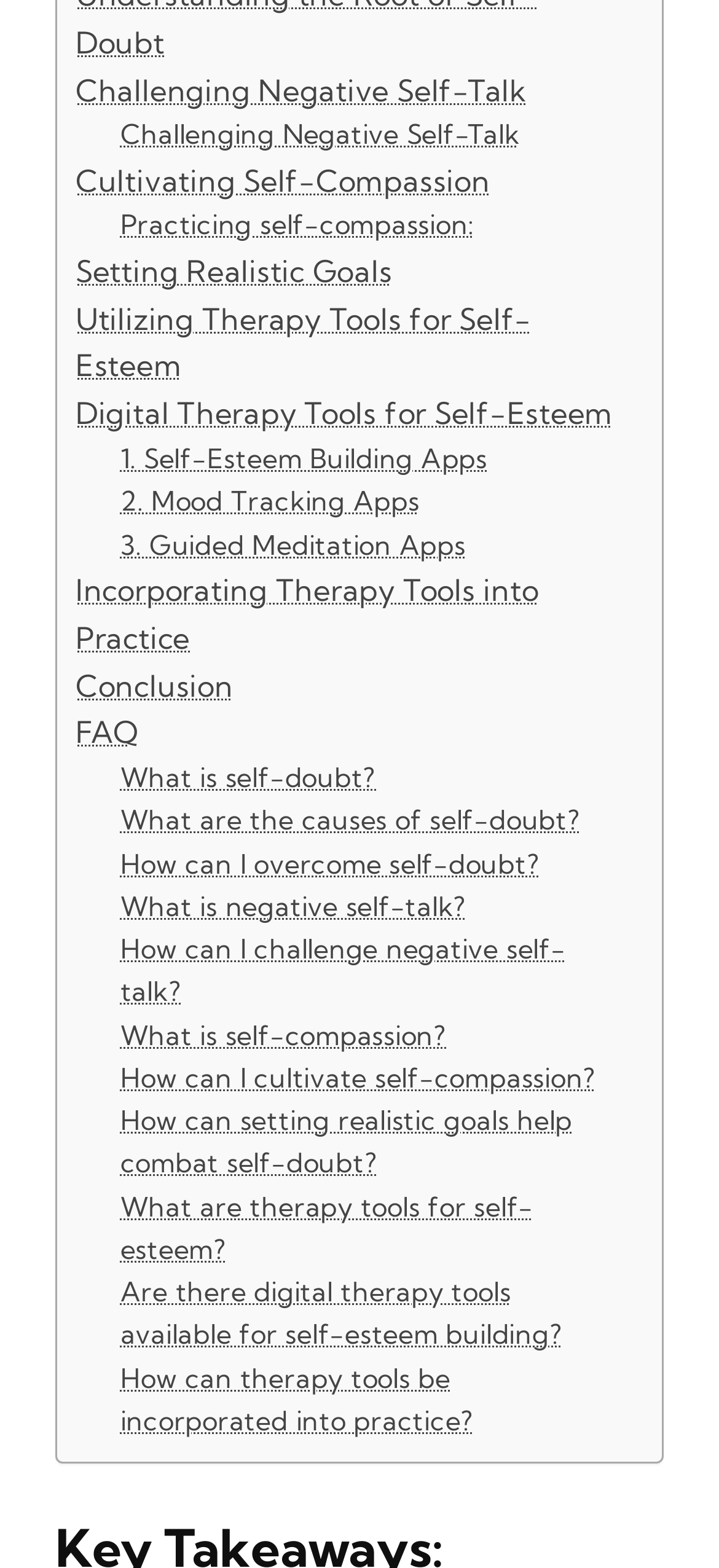Are there any links related to self-compassion?
Answer briefly with a single word or phrase based on the image.

Yes